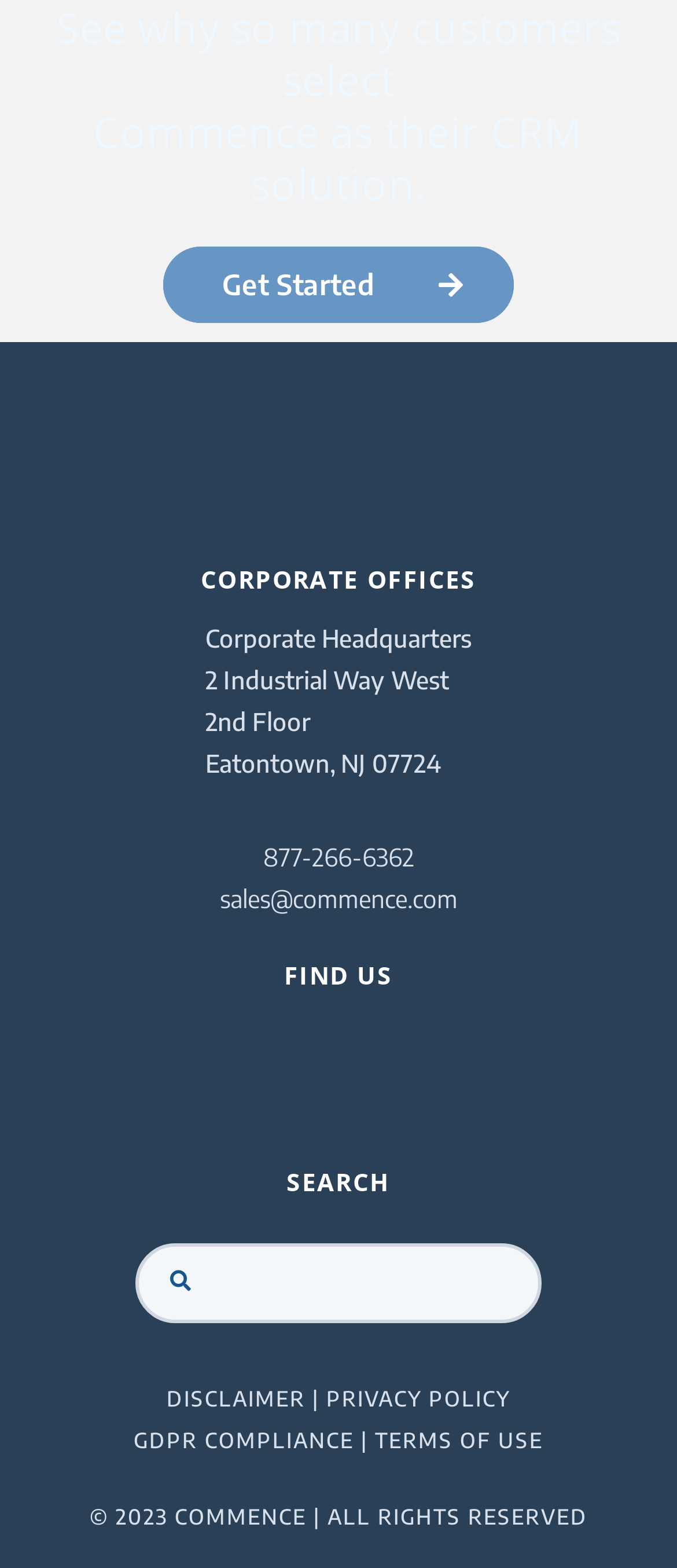Find the bounding box coordinates of the area to click in order to follow the instruction: "Go to 'Roadtrek 190 Information'".

None